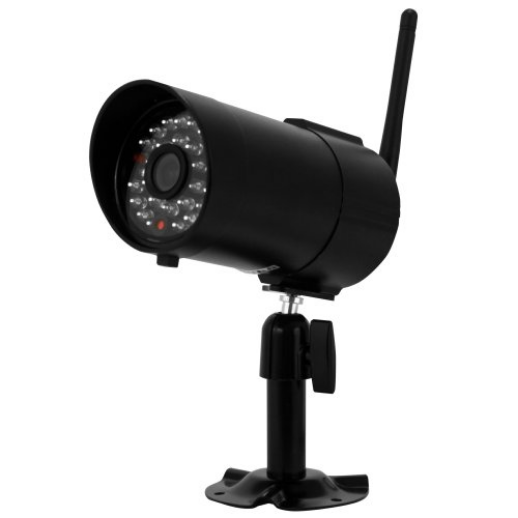What type of LEDs are equipped on the front of the camera?
Look at the screenshot and give a one-word or phrase answer.

Infrared LEDs